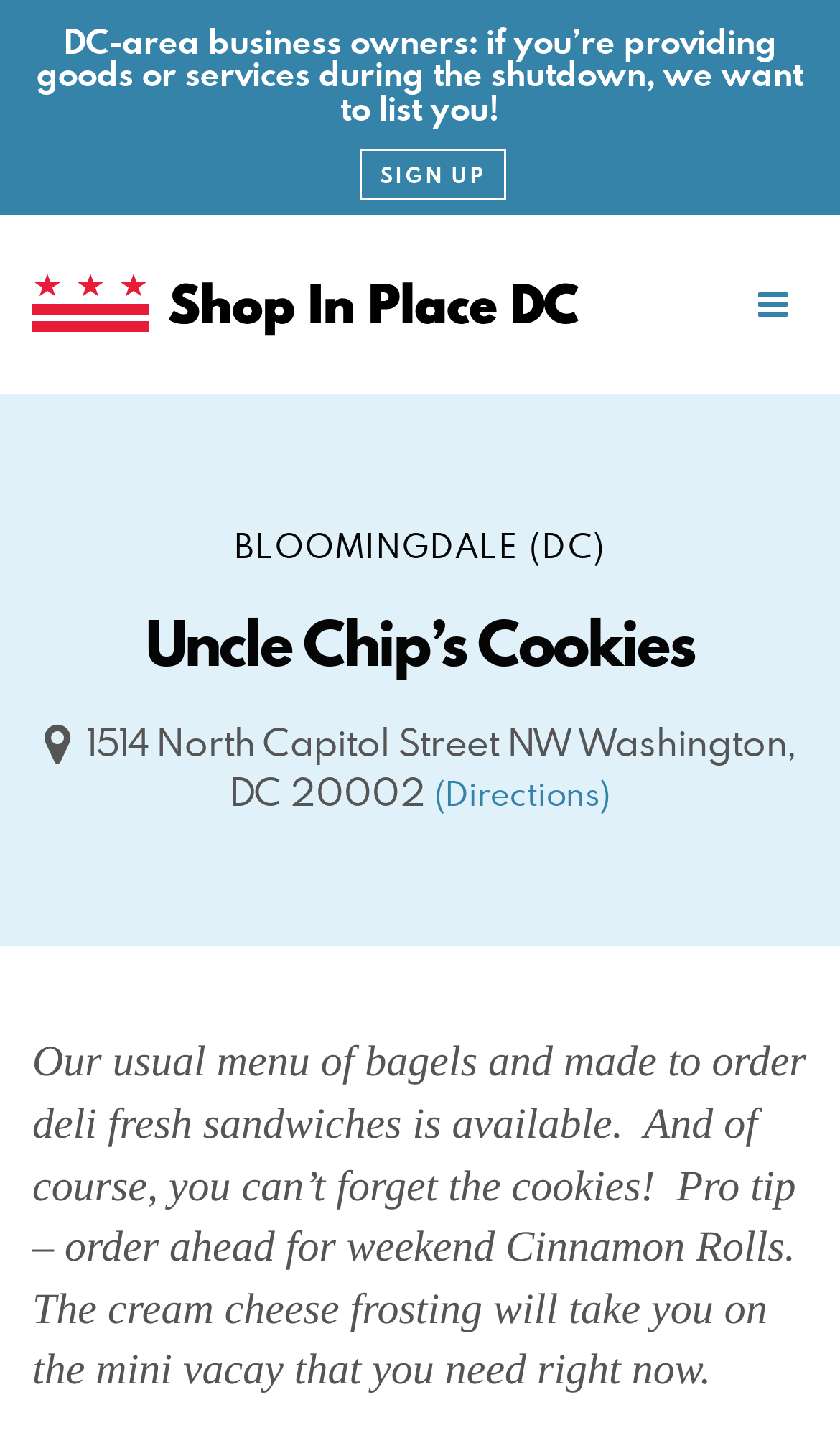What is the purpose of the 'SIGN UP' link?
Provide a well-explained and detailed answer to the question.

Based on the webpage content, specifically the text preceding the 'SIGN UP' link, it can be inferred that the purpose of the link is to allow DC-area business owners to list their businesses, likely on the Shop in Place DC platform.